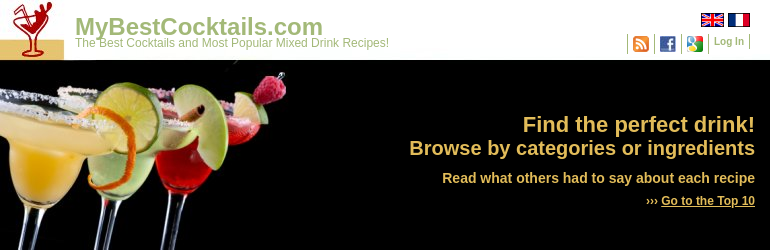What is the purpose of the header?
Based on the image, give a concise answer in the form of a single word or short phrase.

To invite users to explore